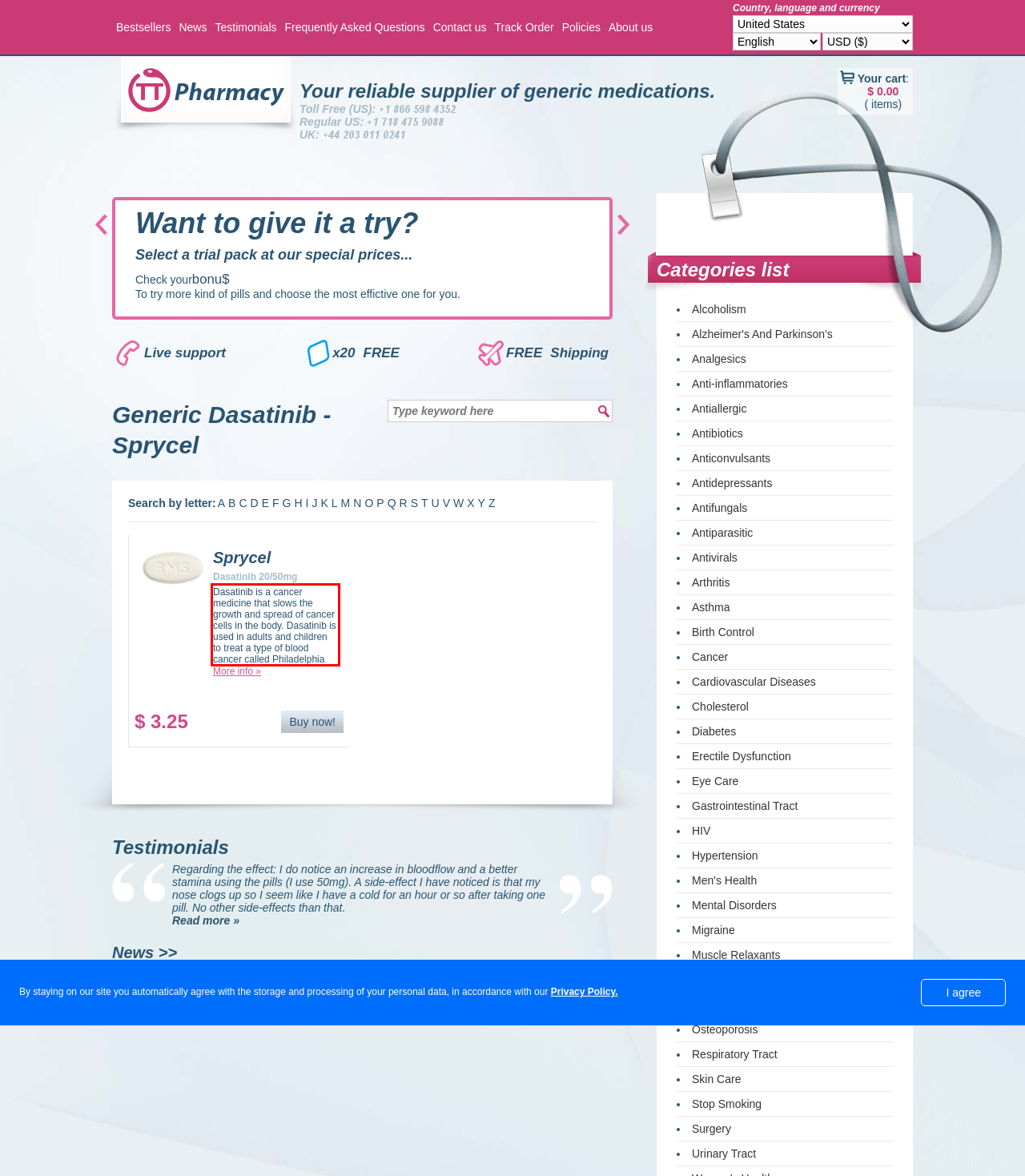From the screenshot of the webpage, locate the red bounding box and extract the text contained within that area.

Dasatinib is a cancer medicine that slows the growth and spread of cancer cells in the body. Dasatinib is used in adults and children to treat a type of blood cancer called Philadelphia chromosome-positive chronic myelogenous leukemia (CML). Dasatinib also treats Philadelphia chromosome-positive acute lymphoblastic leukemia (ALL) in adults and children.